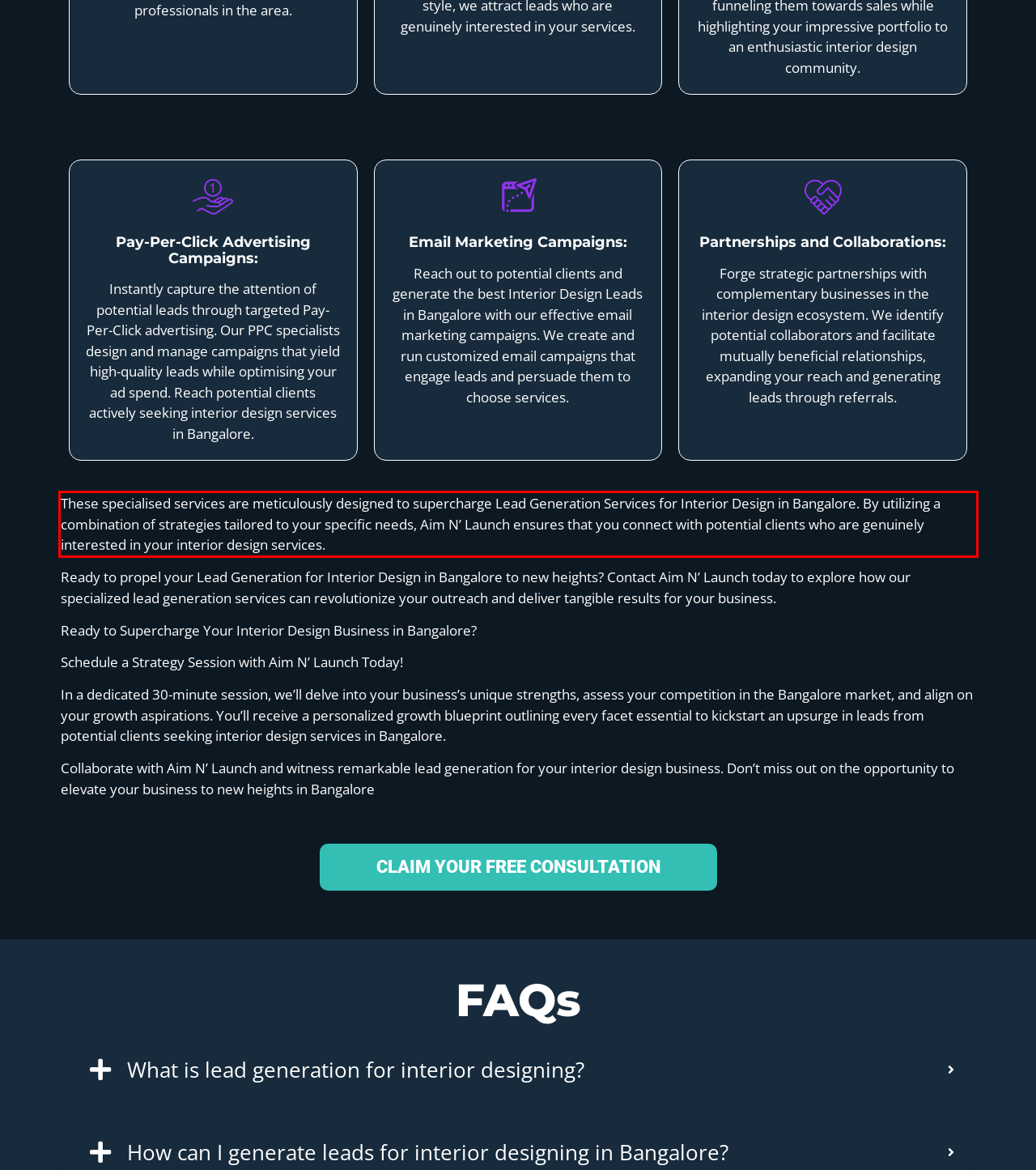The screenshot provided shows a webpage with a red bounding box. Apply OCR to the text within this red bounding box and provide the extracted content.

These specialised services are meticulously designed to supercharge Lead Generation Services for Interior Design in Bangalore. By utilizing a combination of strategies tailored to your specific needs, Aim N’ Launch ensures that you connect with potential clients who are genuinely interested in your interior design services.